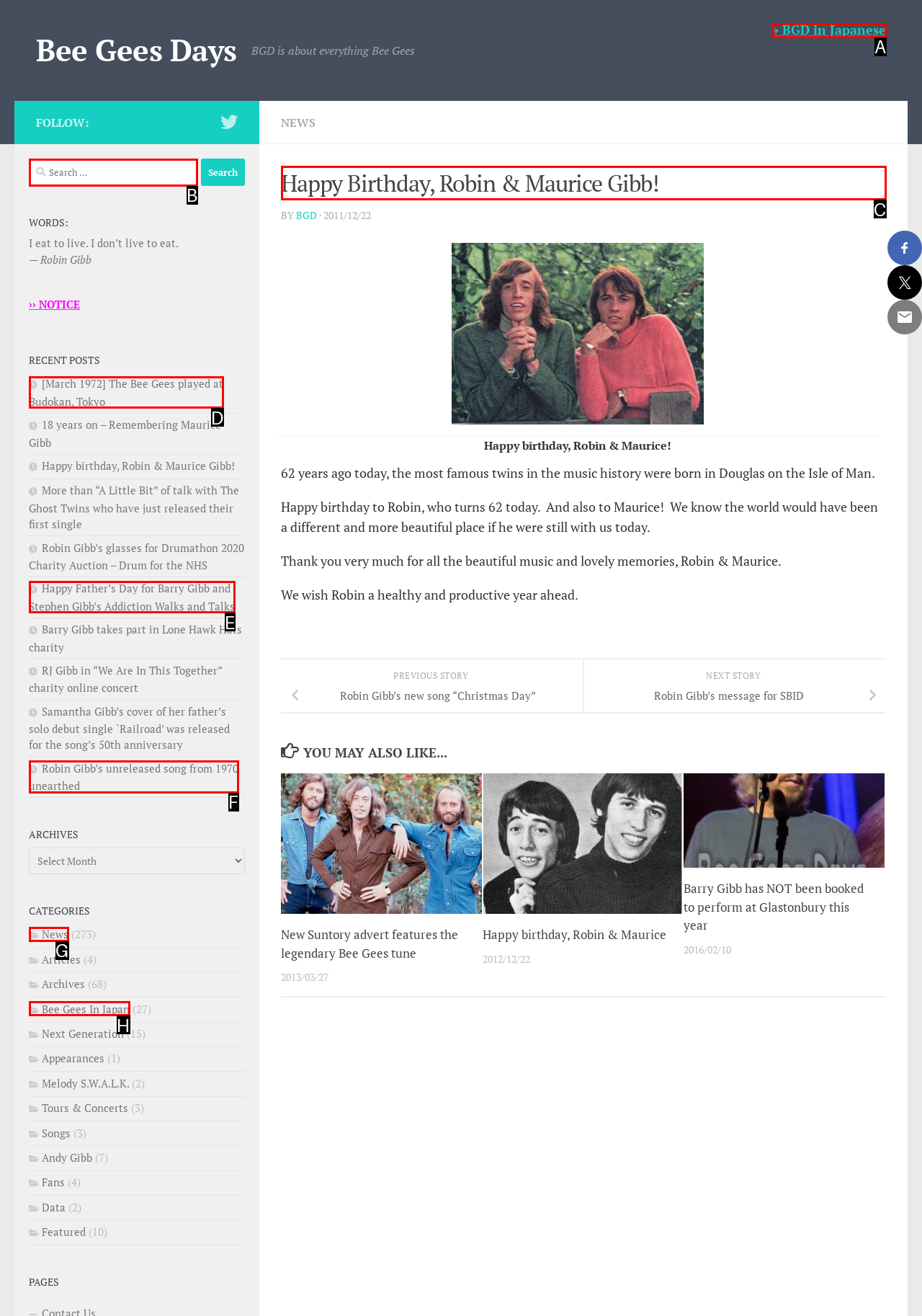Determine which HTML element to click for this task: Read the 'Happy Birthday, Robin & Maurice Gibb!' article Provide the letter of the selected choice.

C